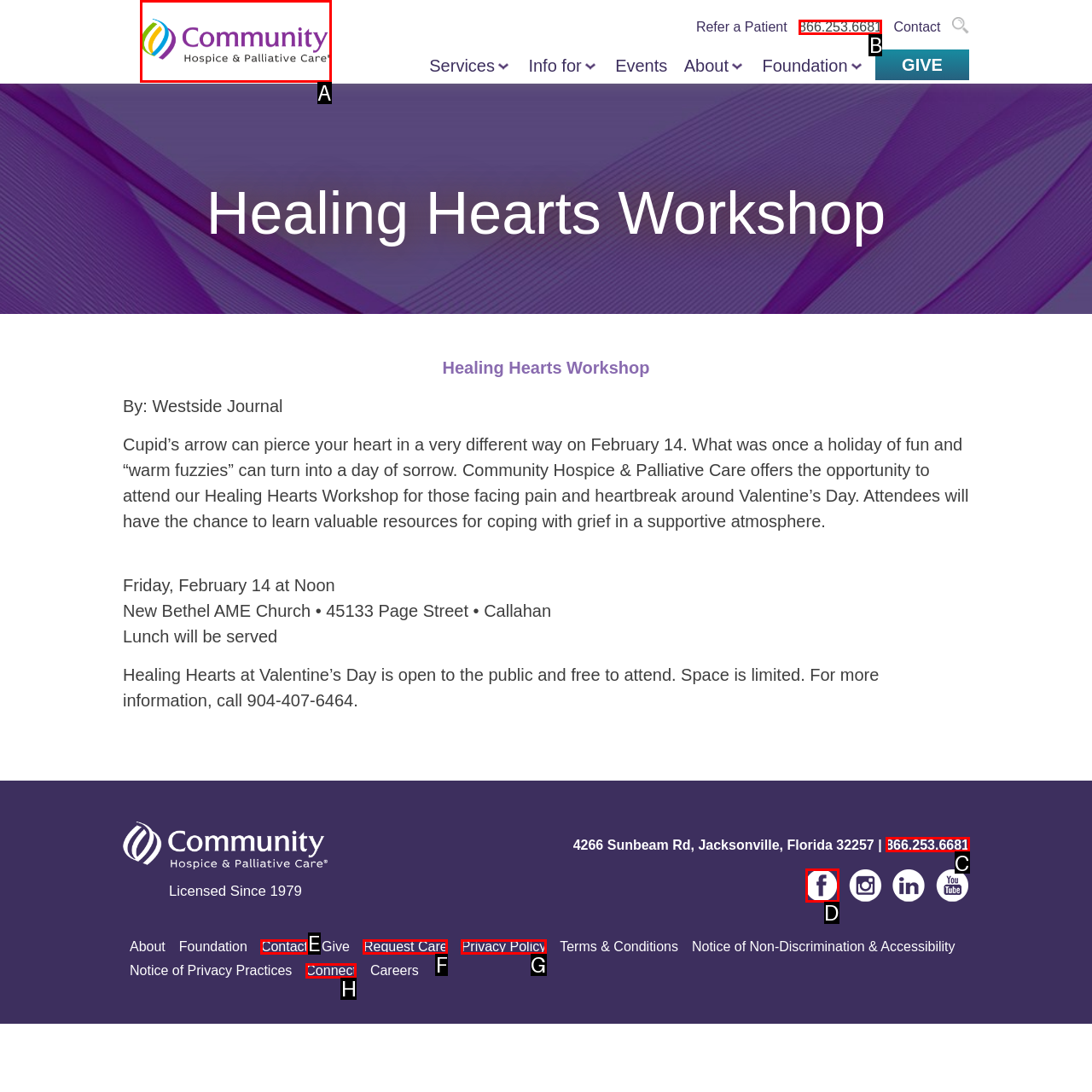Determine which letter corresponds to the UI element to click for this task: Visit the Community Hospice & Palliative Care Facebook page
Respond with the letter from the available options.

D